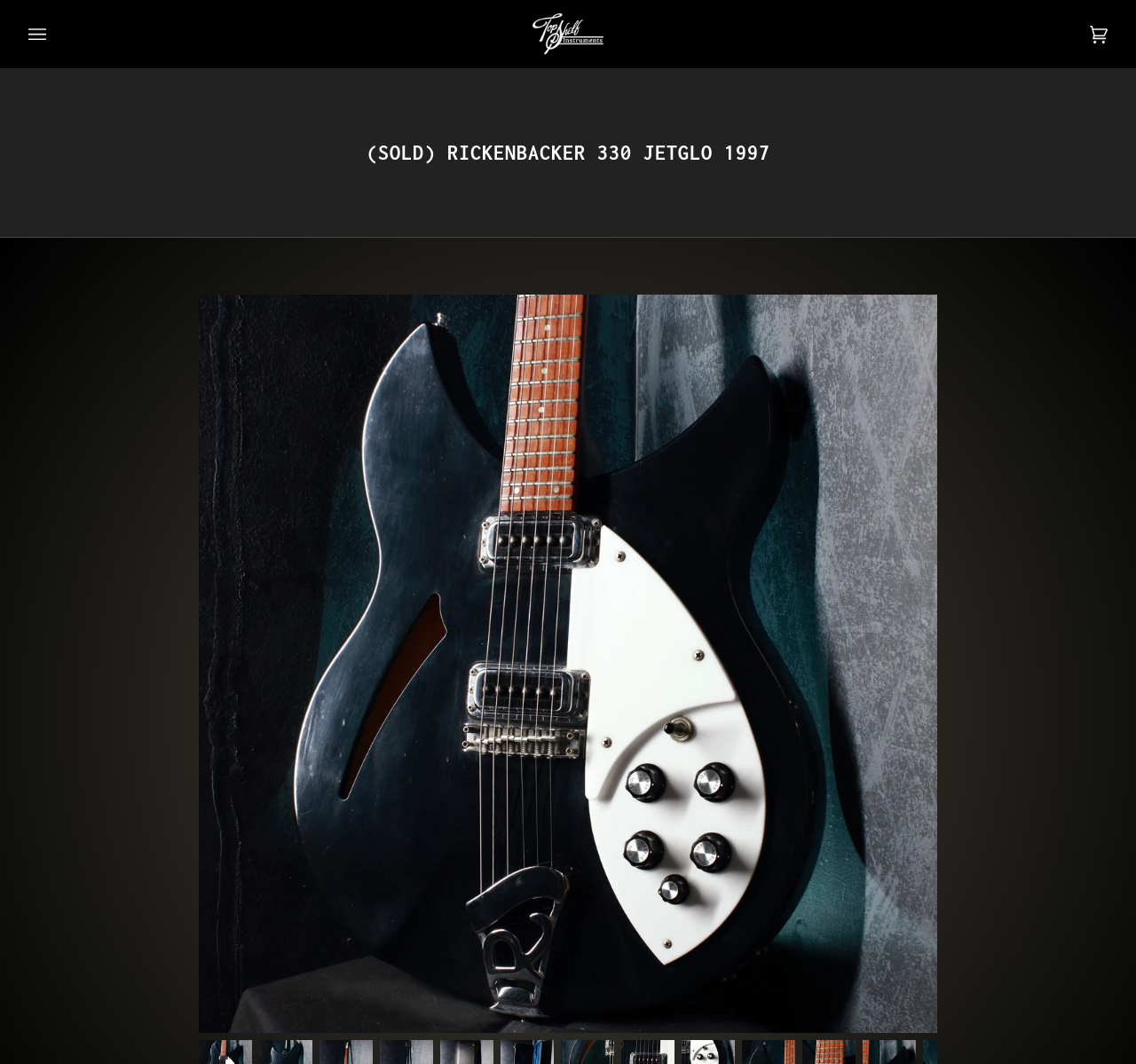Detail the various sections and features of the webpage.

This webpage is about a Rickenbacker 330 Jetglo guitar made in the USA in 1997. At the top left corner, there is a button to open a menu. Next to it, there is a link to "Topshelf Instruments" accompanied by an image with the same name. On the top right corner, there is a link to the cart, which is currently empty.

Below the top navigation, there is a heading that indicates the guitar is sold. Underneath the heading, there is a large section that takes up most of the page, dedicated to showcasing the guitar. This section has a title "Rickenbacker 330 Jetglo 1997" and contains a large image of the guitar. At the bottom right corner of this section, there is a "Zoom" button.

The webpage has a total of two images, one being the logo of "Topshelf Instruments" and the other being the main image of the guitar. There are three buttons on the page: "Open menu", "Zoom", and the cart button.